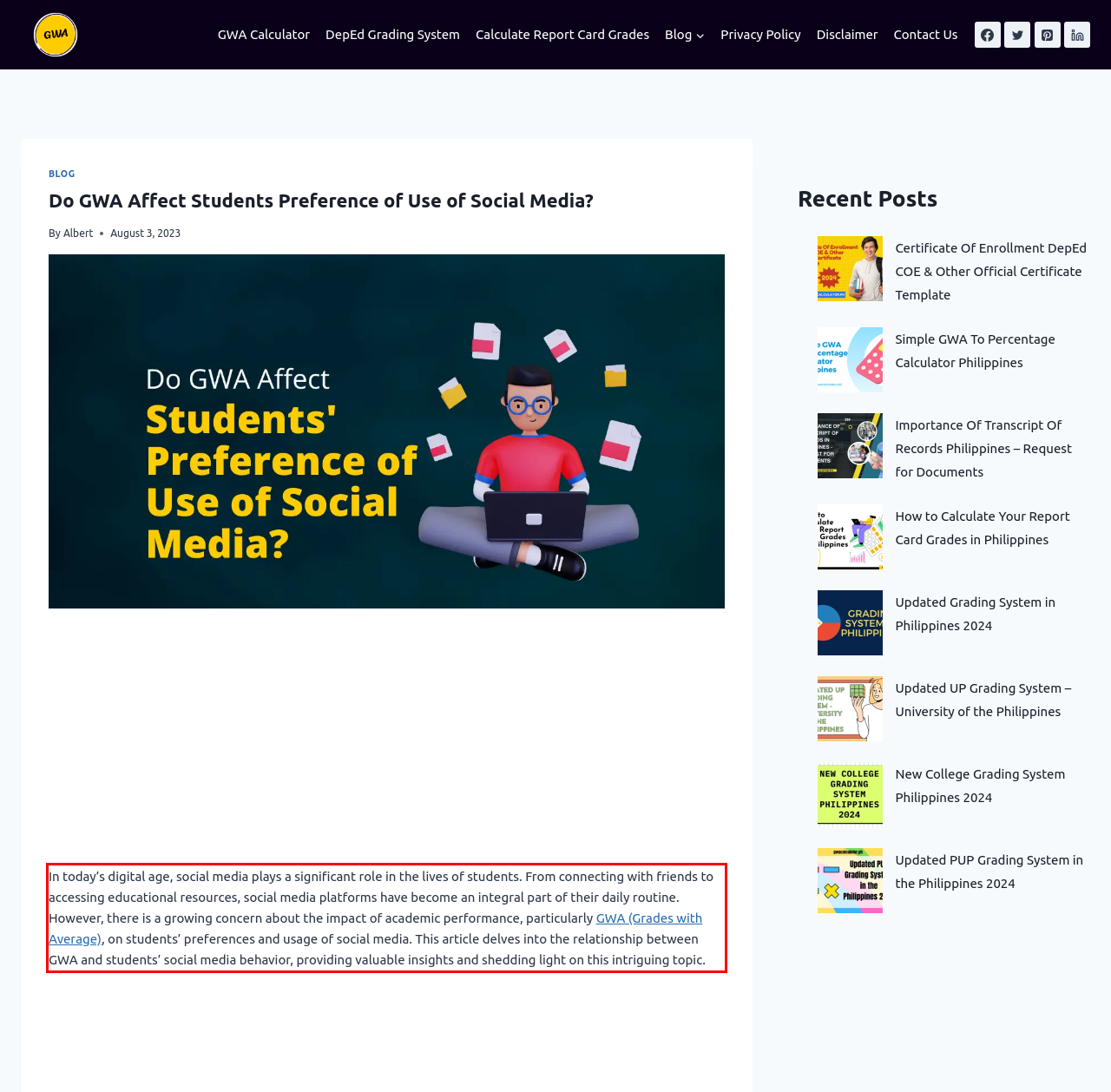Look at the provided screenshot of the webpage and perform OCR on the text within the red bounding box.

In today’s digital age, social media plays a significant role in the lives of students. From connecting with friends to accessing educational resources, social media platforms have become an integral part of their daily routine. However, there is a growing concern about the impact of academic performance, particularly GWA (Grades with Average), on students’ preferences and usage of social media. This article delves into the relationship between GWA and students’ social media behavior, providing valuable insights and shedding light on this intriguing topic.